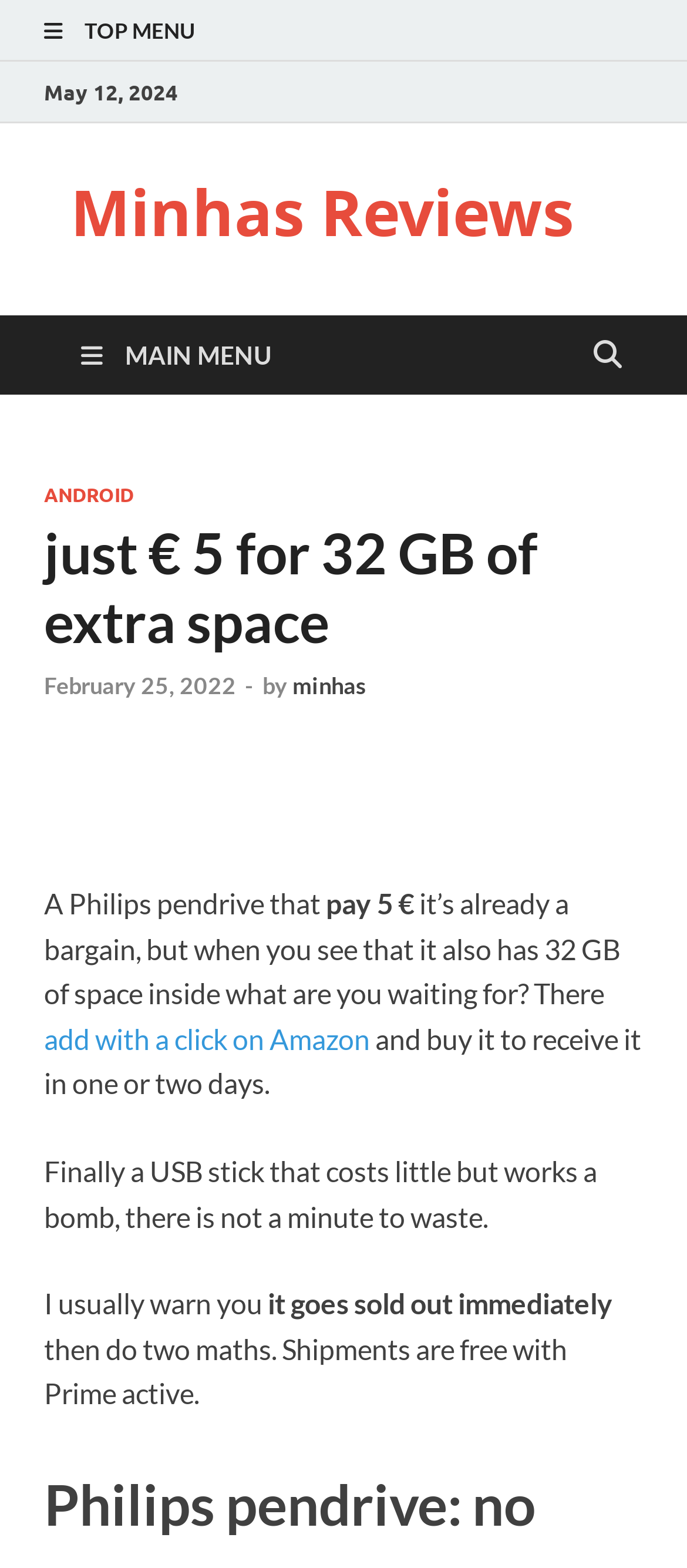Answer the question with a single word or phrase: 
What is the condition for free shipments?

Prime active